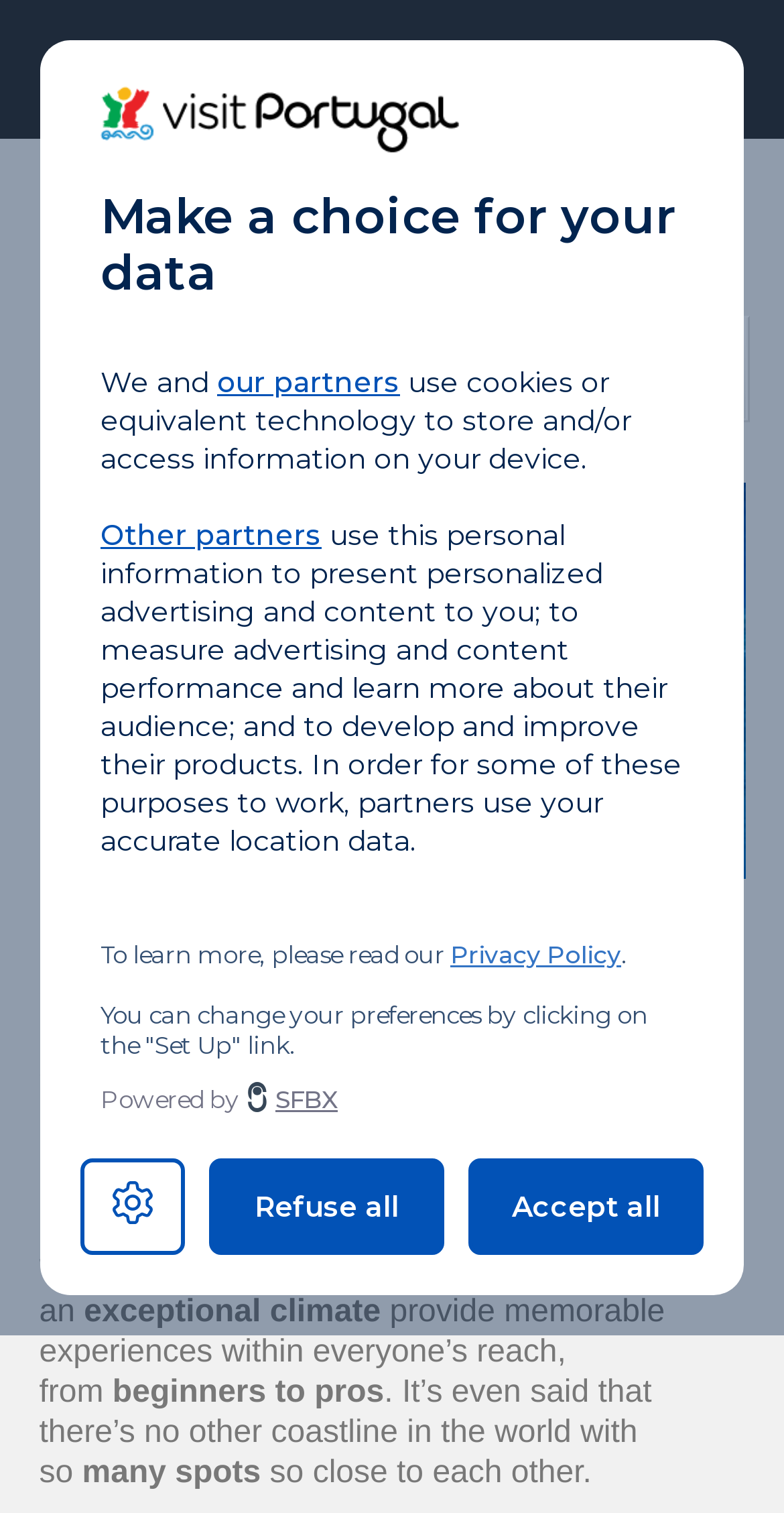What is the characteristic of the Portuguese coast?
Could you answer the question in a detailed manner, providing as much information as possible?

The text describes the Portuguese coast as extensive, which suggests that it is long and offers great waves every day, making it suitable for surfing.